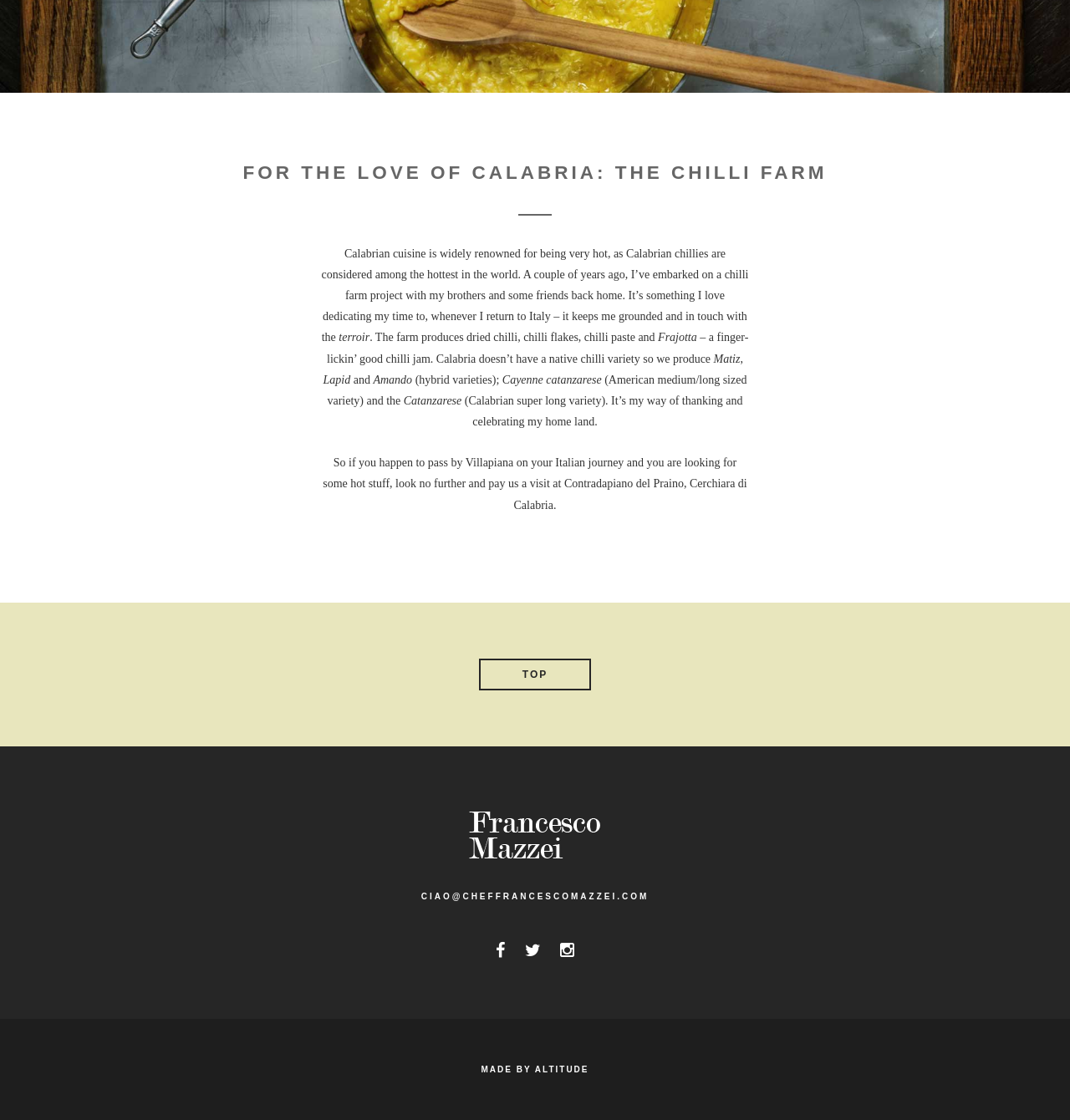Identify the bounding box of the HTML element described as: "TOP".

[0.447, 0.588, 0.553, 0.616]